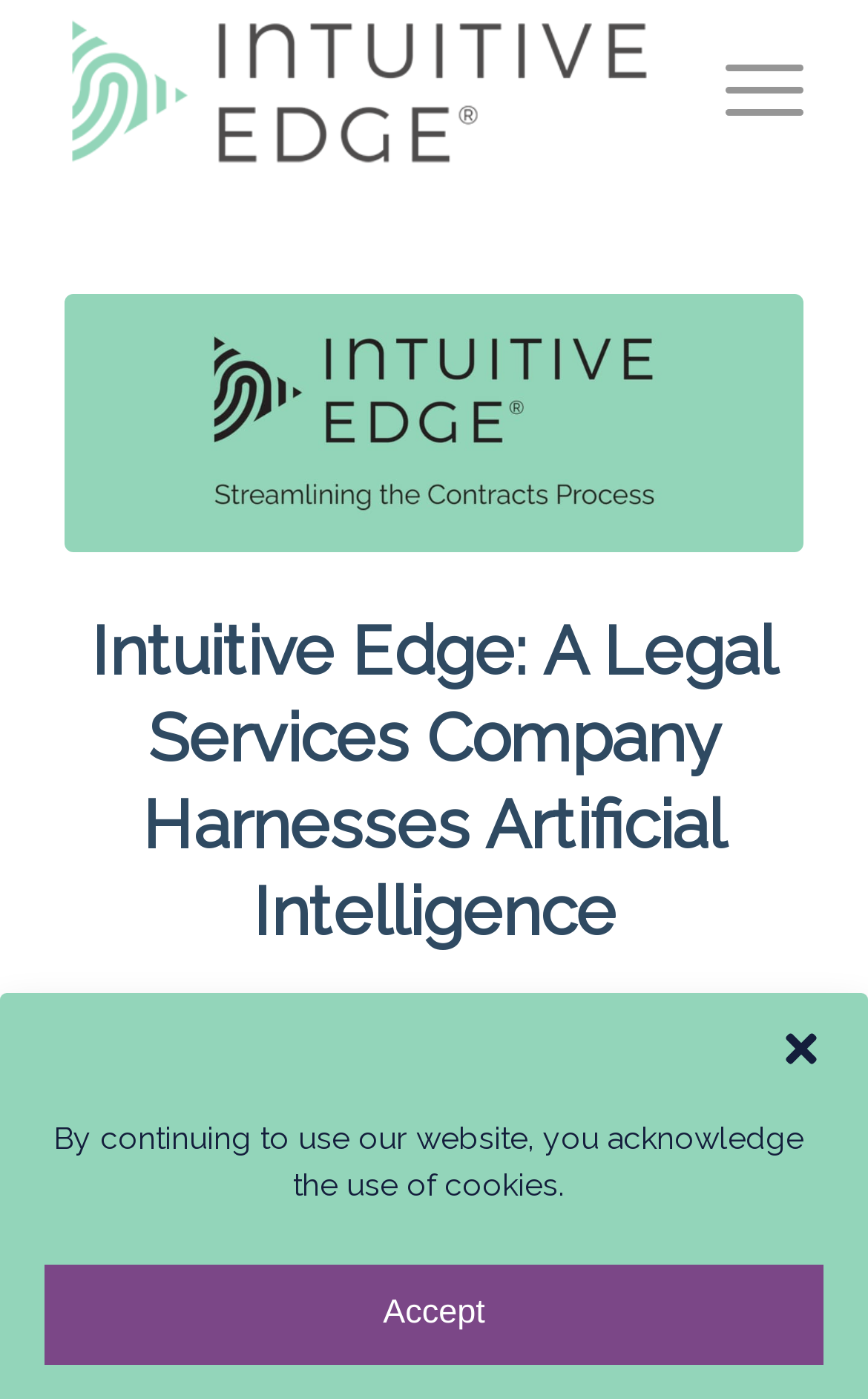What is the purpose of the button?
Based on the image, answer the question with a single word or brief phrase.

Close dialog